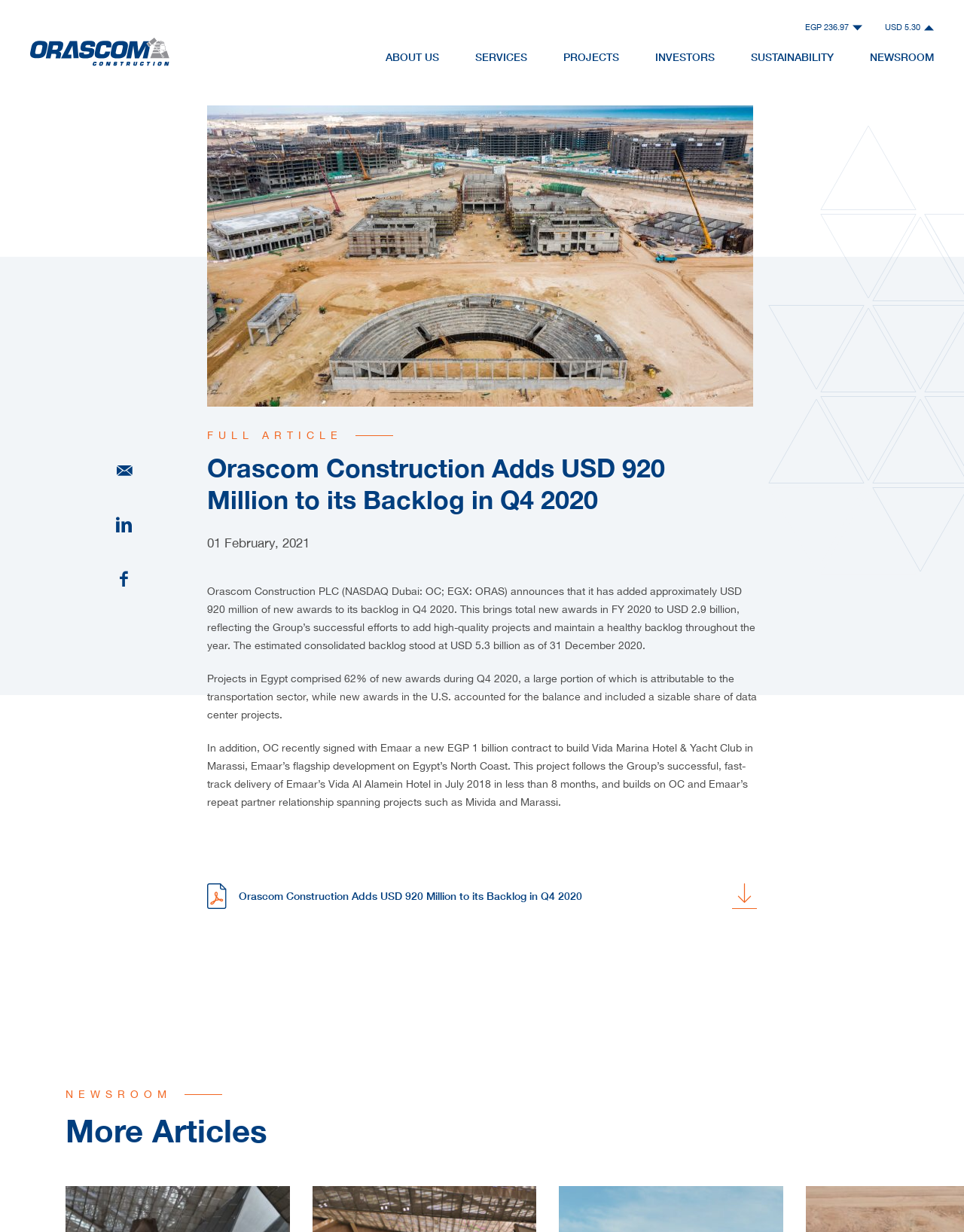Given the webpage screenshot, identify the bounding box of the UI element that matches this description: "Investors".

[0.68, 0.037, 0.741, 0.056]